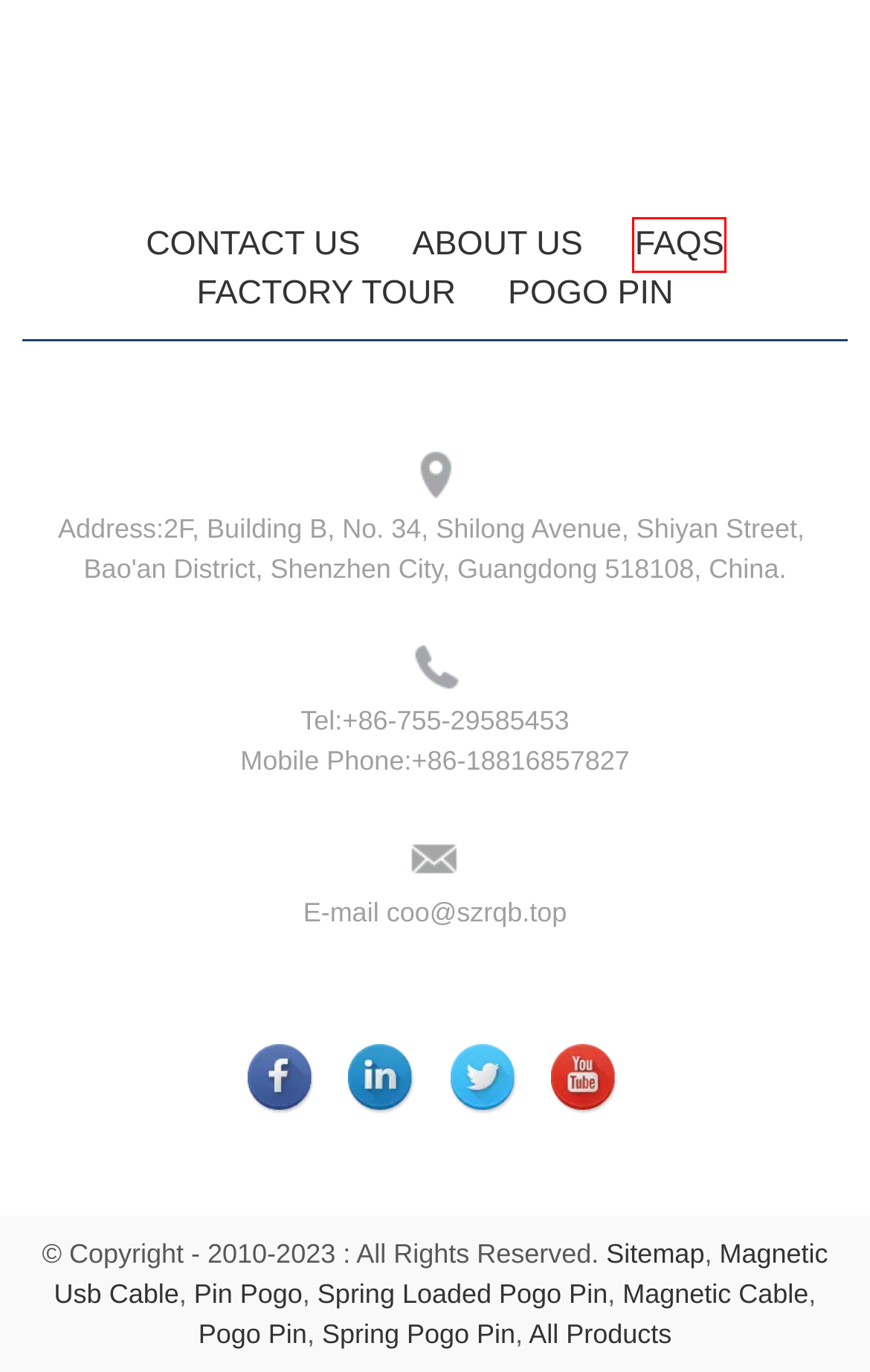Examine the screenshot of the webpage, which has a red bounding box around a UI element. Select the webpage description that best fits the new webpage after the element inside the red bounding box is clicked. Here are the choices:
A. High Quality Magnetic Usb Cable Factory and Suppliers - Manufacturers OEM Quotes | Rongqiangbin
B. High Quality Spring Pogo Pin Factory and Suppliers - Manufacturers OEM Quotes | Rongqiangbin
C. FAQs - Shenzhen Rongqiangbin Electronic Hardware Co., Ltd.
D. High Quality Magnetic Cable Factory and Suppliers - Manufacturers OEM Quotes | Rongqiangbin
E. High Quality Spring Loaded Pogo Pin Factory and Suppliers - Manufacturers OEM Quotes | Rongqiangbin
F. Factory Tour - Shenzhen Rongqiangbin Electronic Hardware Co., Ltd.
G. High Quality Pogo Pin Factory and Suppliers - Manufacturers OEM Quotes | Rongqiangbin
H. High Quality Pin Pogo Factory and Suppliers - Manufacturers OEM Quotes | Rongqiangbin

C